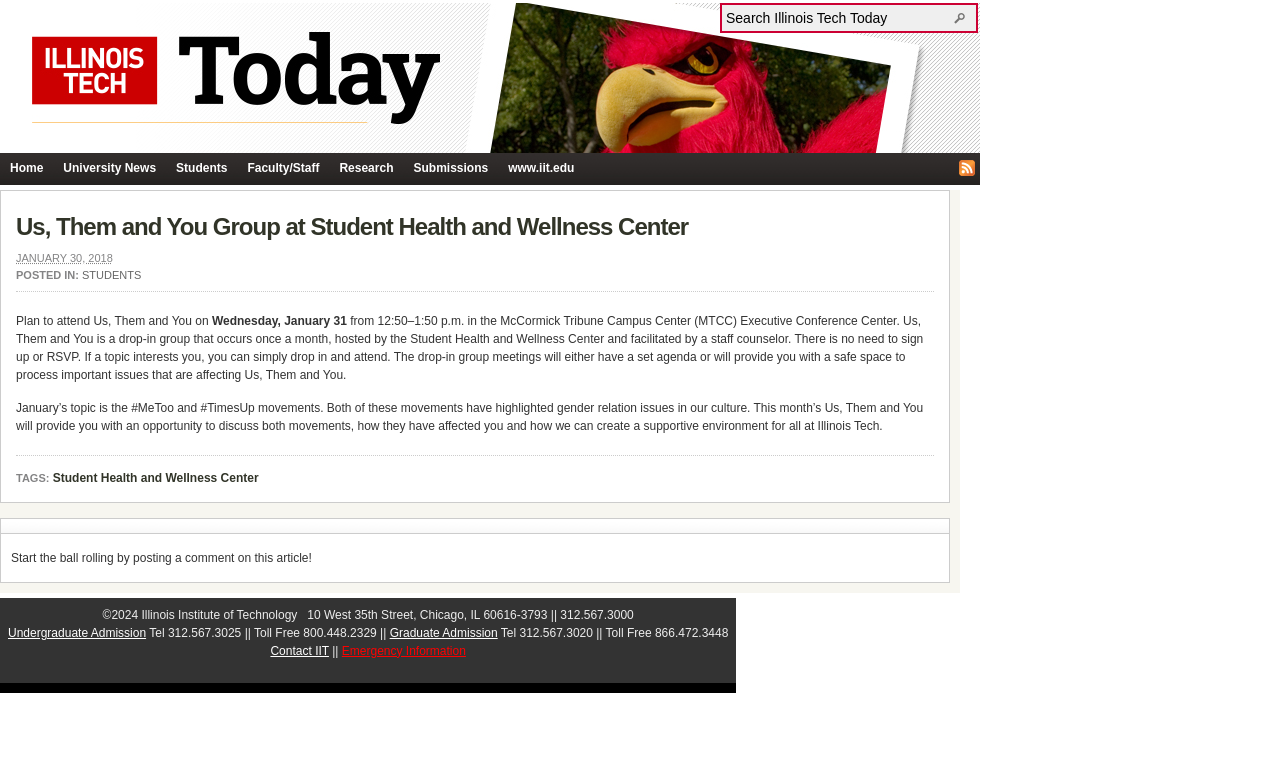Find the bounding box coordinates of the element to click in order to complete the given instruction: "Read the RSS Feed."

[0.749, 0.205, 0.762, 0.225]